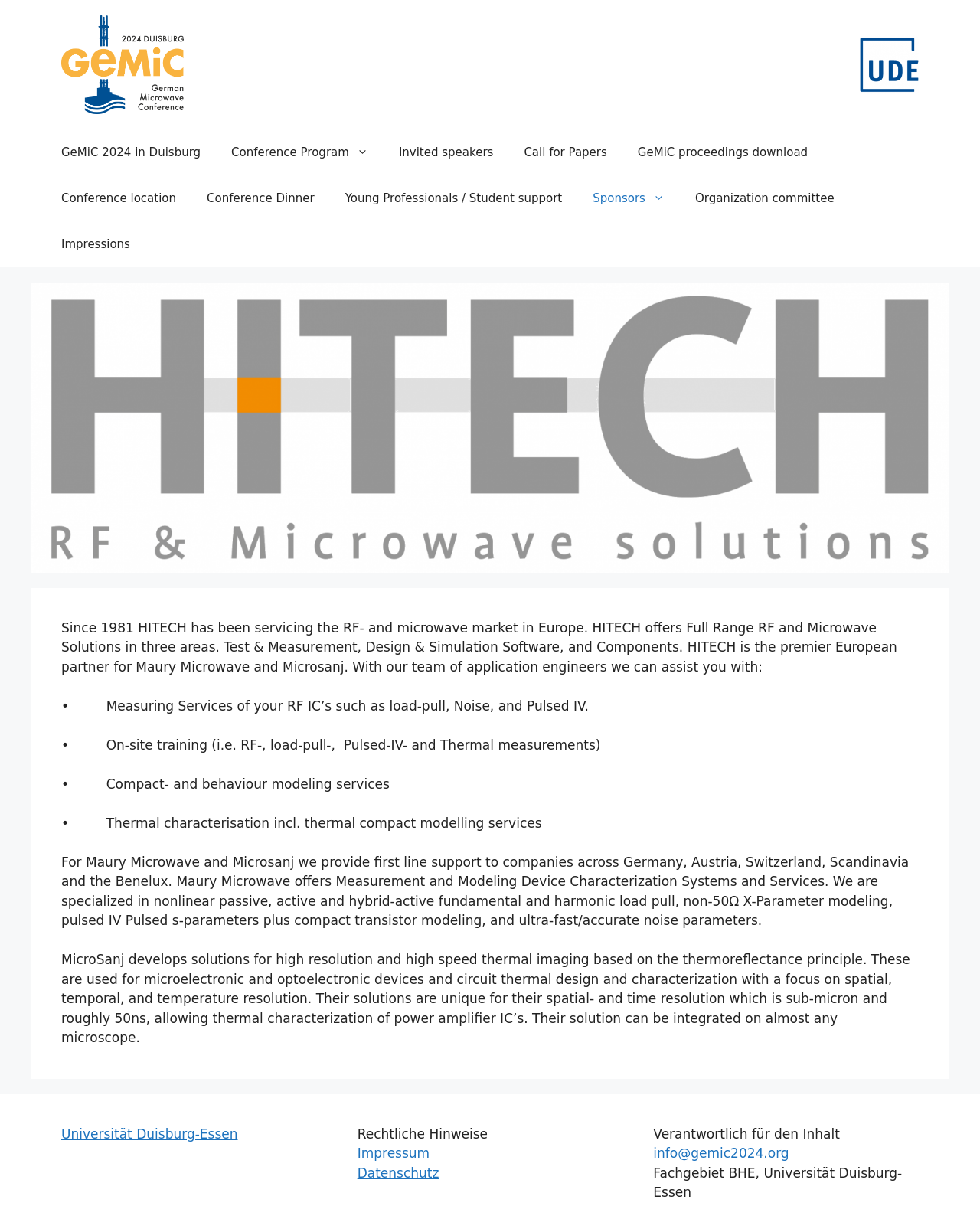Please provide the bounding box coordinates for the element that needs to be clicked to perform the instruction: "View the 'Conference Program'". The coordinates must consist of four float numbers between 0 and 1, formatted as [left, top, right, bottom].

[0.22, 0.107, 0.391, 0.145]